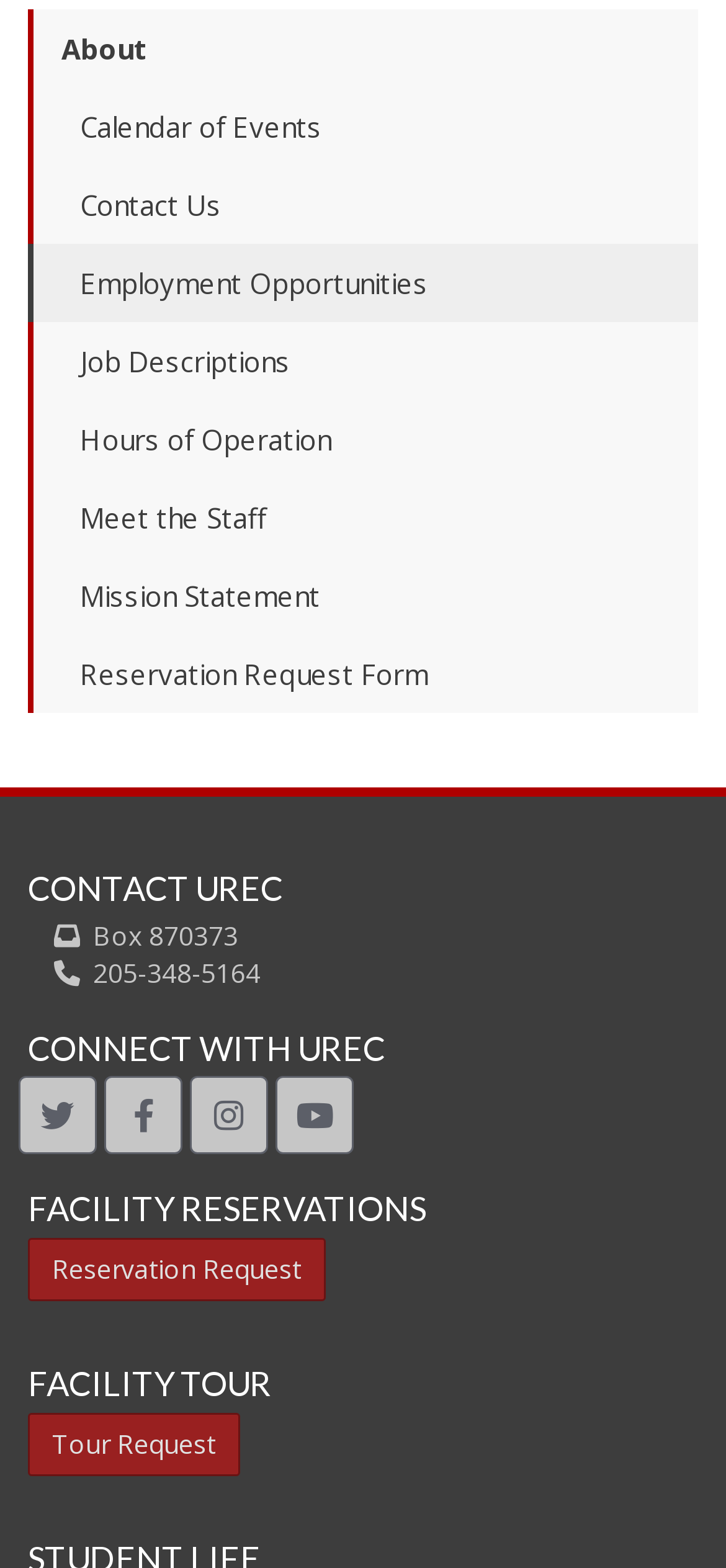What is the purpose of the 'Reservation Request Form' link?
From the details in the image, provide a complete and detailed answer to the question.

I inferred the purpose of the link by looking at its position under the tab list with other links related to facility reservations and events, and also considering the context of the webpage which seems to be about a recreation center.